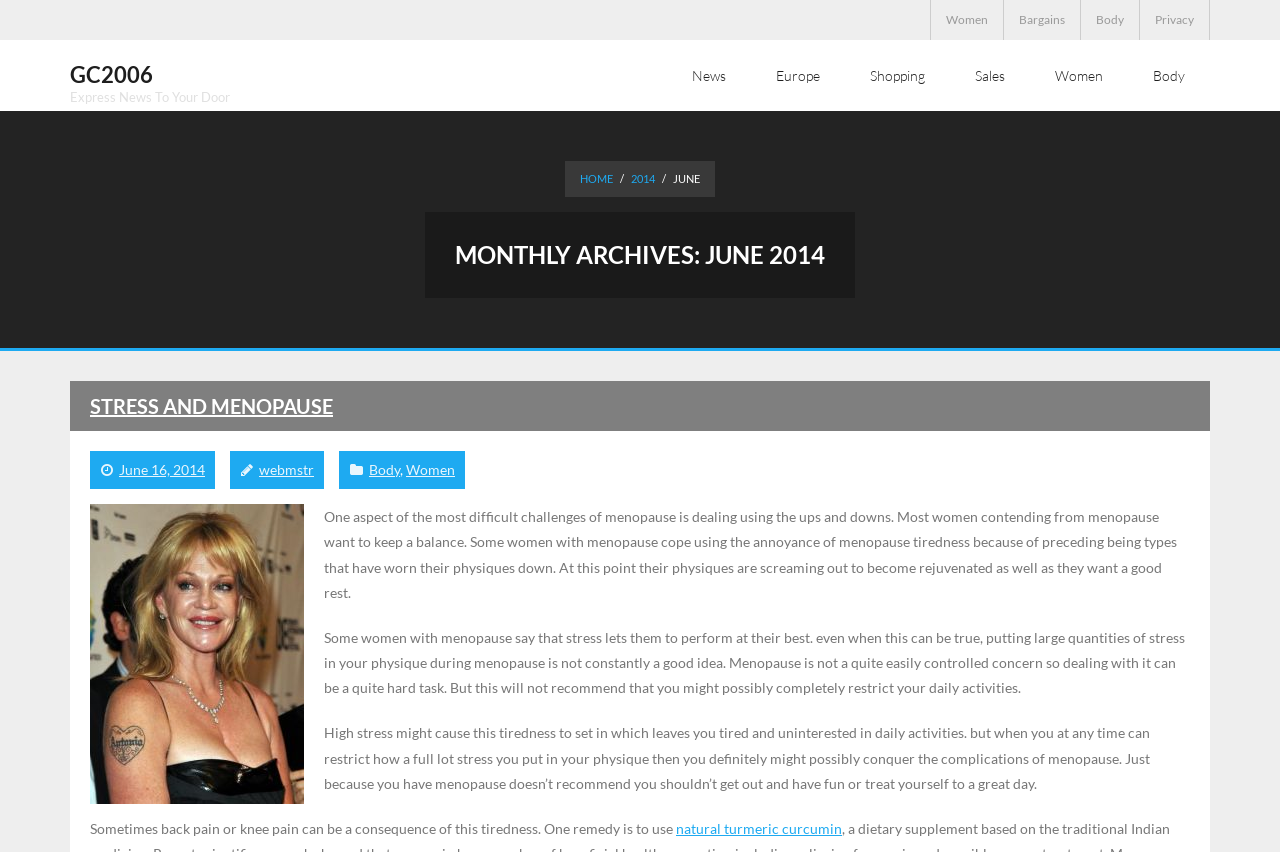Construct a comprehensive caption that outlines the webpage's structure and content.

The webpage is about GC2006, specifically focusing on the month of June 2014. At the top, there is a navigation menu with links to "Women", "Bargains", "Body", and "Privacy". Below this menu, there is a prominent heading "GC2006 Express News To Your Door" with a subheading "GC2006" and "Express News To Your Door".

On the left side, there is a secondary navigation menu with links to "News", "Europe", "Shopping", "Sales", "Women", and "Body". Below this menu, there is a link to "HOME" followed by a static text "/" and a link to "2014". Next to these links, there is a static text "JUNE".

The main content of the webpage is divided into sections. The first section has a heading "MONTHLY ARCHIVES: JUNE 2014". Below this heading, there is a subheading "STRESS AND MENOPAUSE" with a link to the same title. This section also contains a link to "June 16, 2014" with a timestamp, a link to "webmstr", and a link to "Body" followed by a static text "," and a link to "Women". Next to the "Women" link, there is an image of a beautiful woman.

The main content of the webpage is a series of paragraphs discussing menopause, stress, and tiredness. The text explains that menopause can be a challenging time for women, and dealing with stress and tiredness is crucial. It also mentions that high stress can cause tiredness, leading to a lack of interest in daily activities. The text suggests that restricting stress and taking care of oneself can help overcome the complications of menopause.

At the bottom of the webpage, there is a link to "natural turmeric curcumin" as a remedy for back pain or knee pain caused by tiredness.